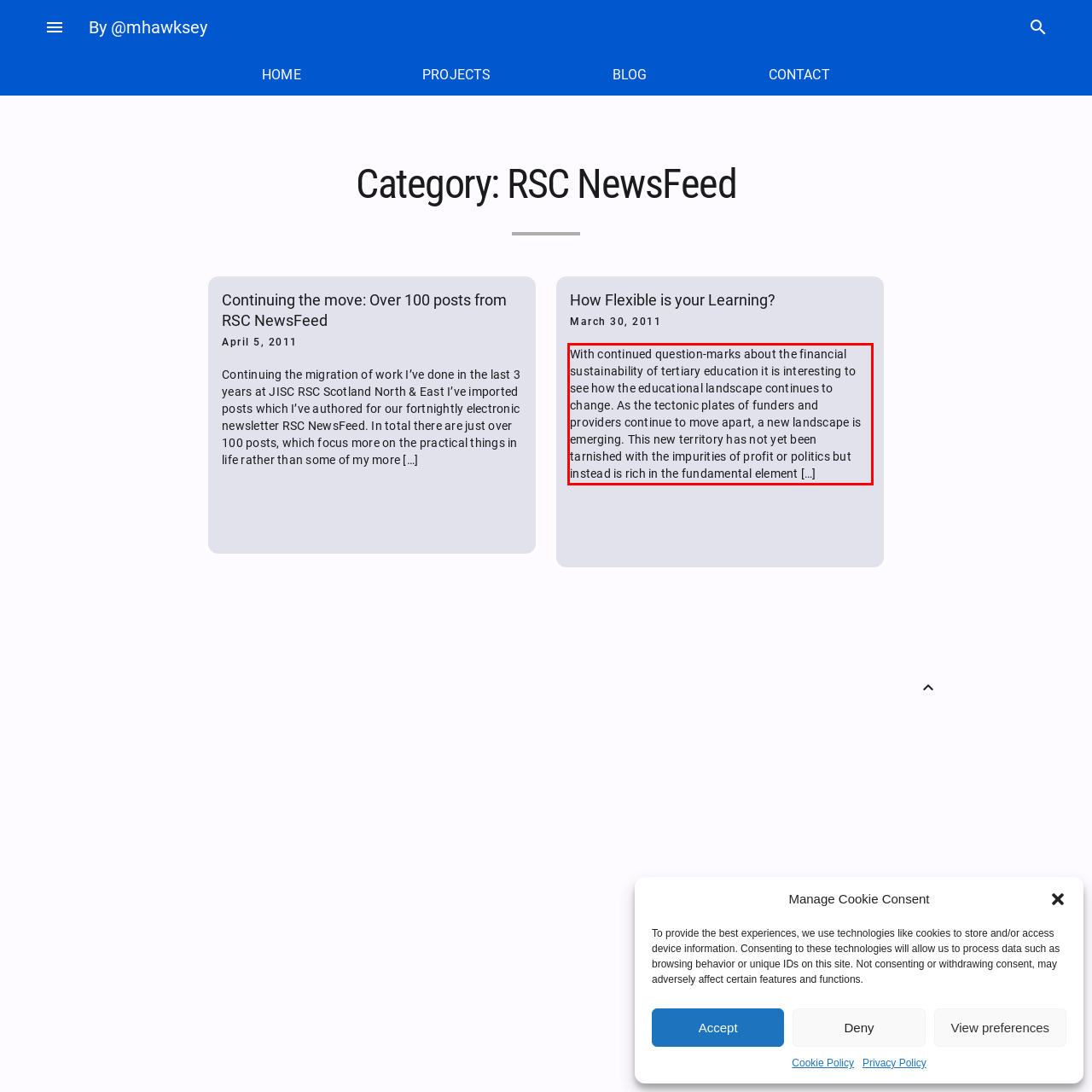You have a screenshot of a webpage where a UI element is enclosed in a red rectangle. Perform OCR to capture the text inside this red rectangle.

With continued question-marks about the financial sustainability of tertiary education it is interesting to see how the educational landscape continues to change. As the tectonic plates of funders and providers continue to move apart, a new landscape is emerging. This new territory has not yet been tarnished with the impurities of profit or politics but instead is rich in the fundamental element […]